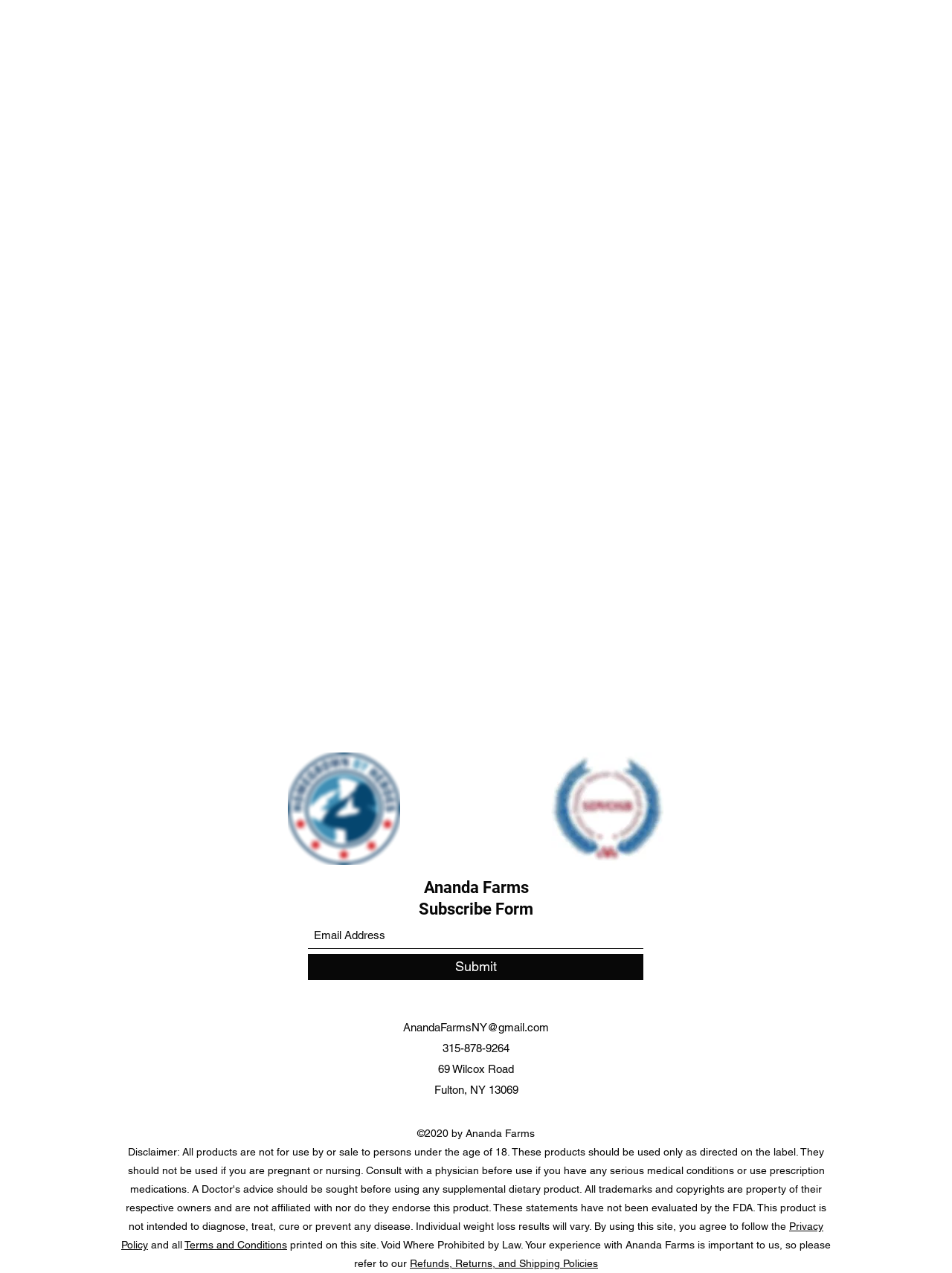Please study the image and answer the question comprehensively:
What is the company name?

The company name can be found in the static text element 'Ananda Farms' located at [0.445, 0.69, 0.555, 0.705].